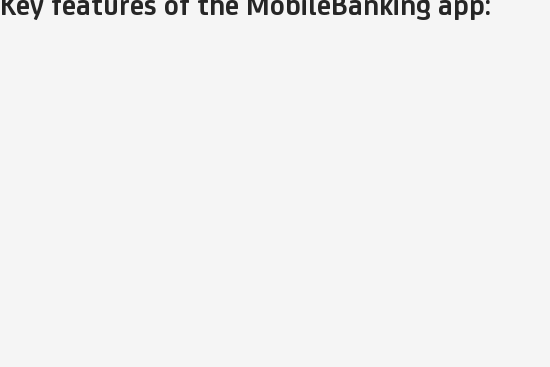Provide a rich and detailed narrative of the image.

The image showcases the key features of the MobileBanking app, specifically highlighting the biometric function. It illustrates how users can enhance their banking experience by utilizing advanced biometric technology, such as facial recognition and fingerprint scanning. This innovative feature allows users to quickly and securely sign their transfers, eliminating the need for tedious code entry. The image is positioned prominently within the context of a broader discussion about the app’s functionalities, emphasizing the convenience and security offered by such technological advancements in modern banking solutions.